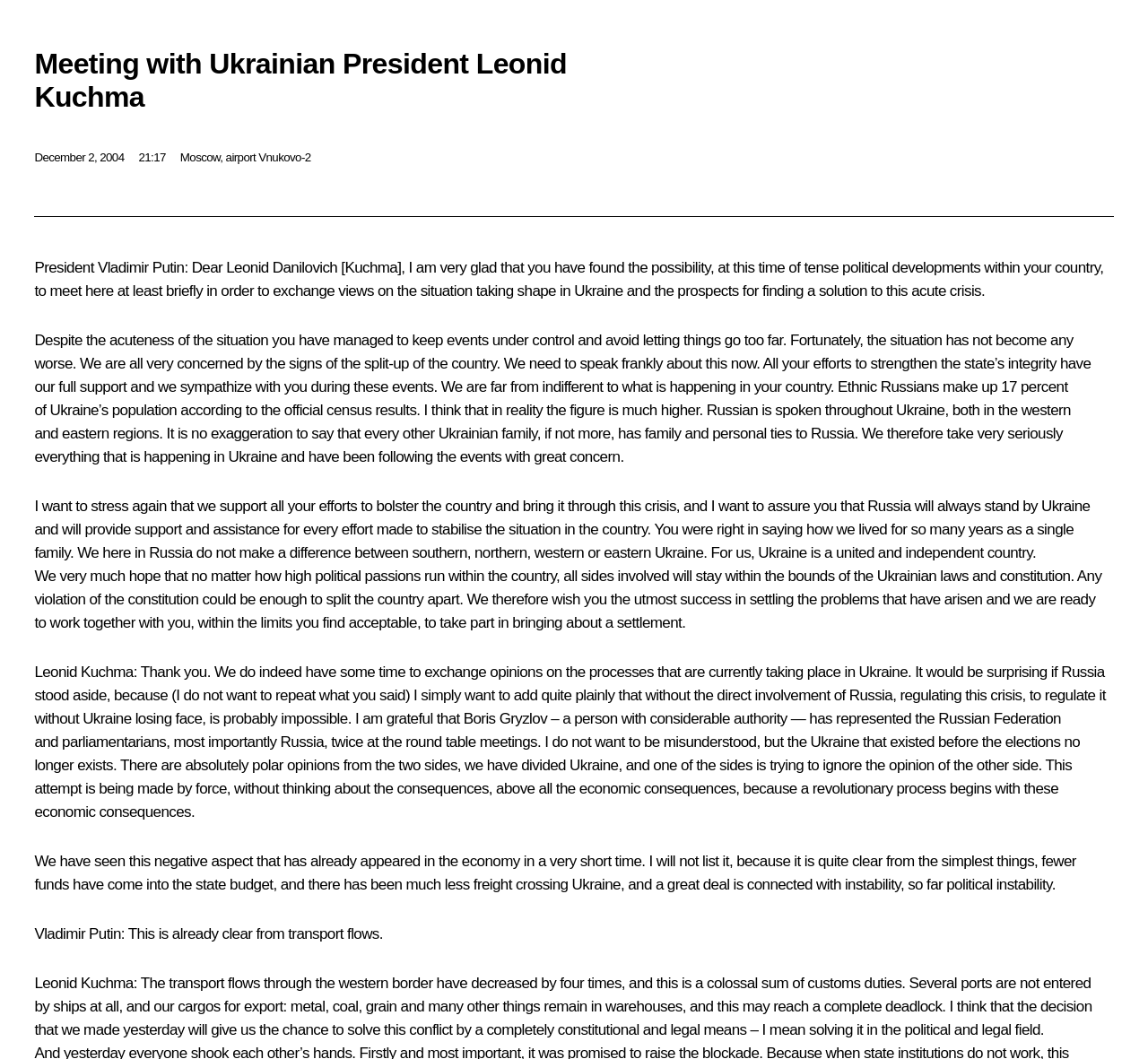Please extract the title of the webpage.

Meeting with Ukrainian President Leonid Kuchma